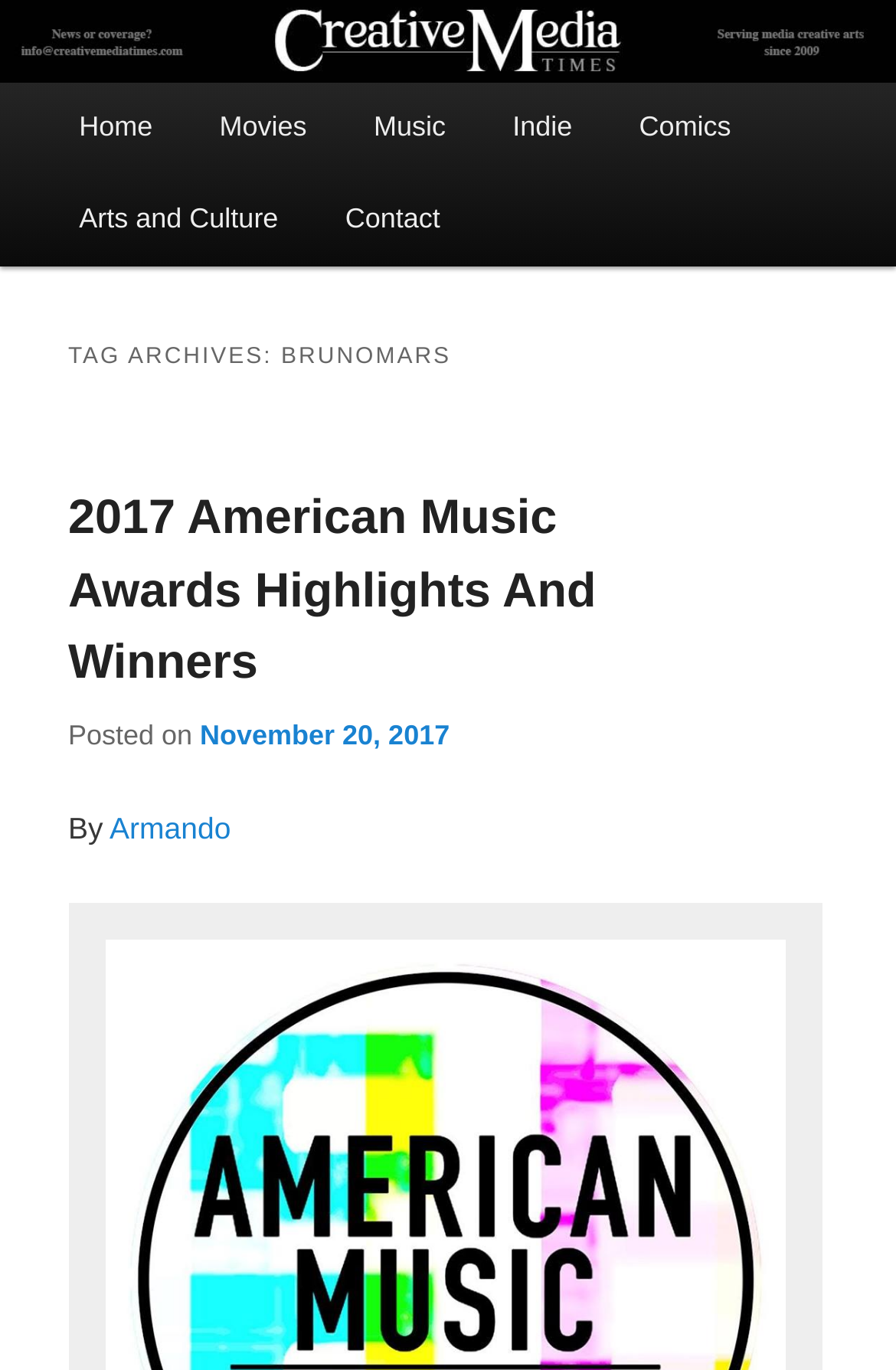Determine the bounding box coordinates of the element that should be clicked to execute the following command: "go to home page".

[0.051, 0.061, 0.208, 0.128]